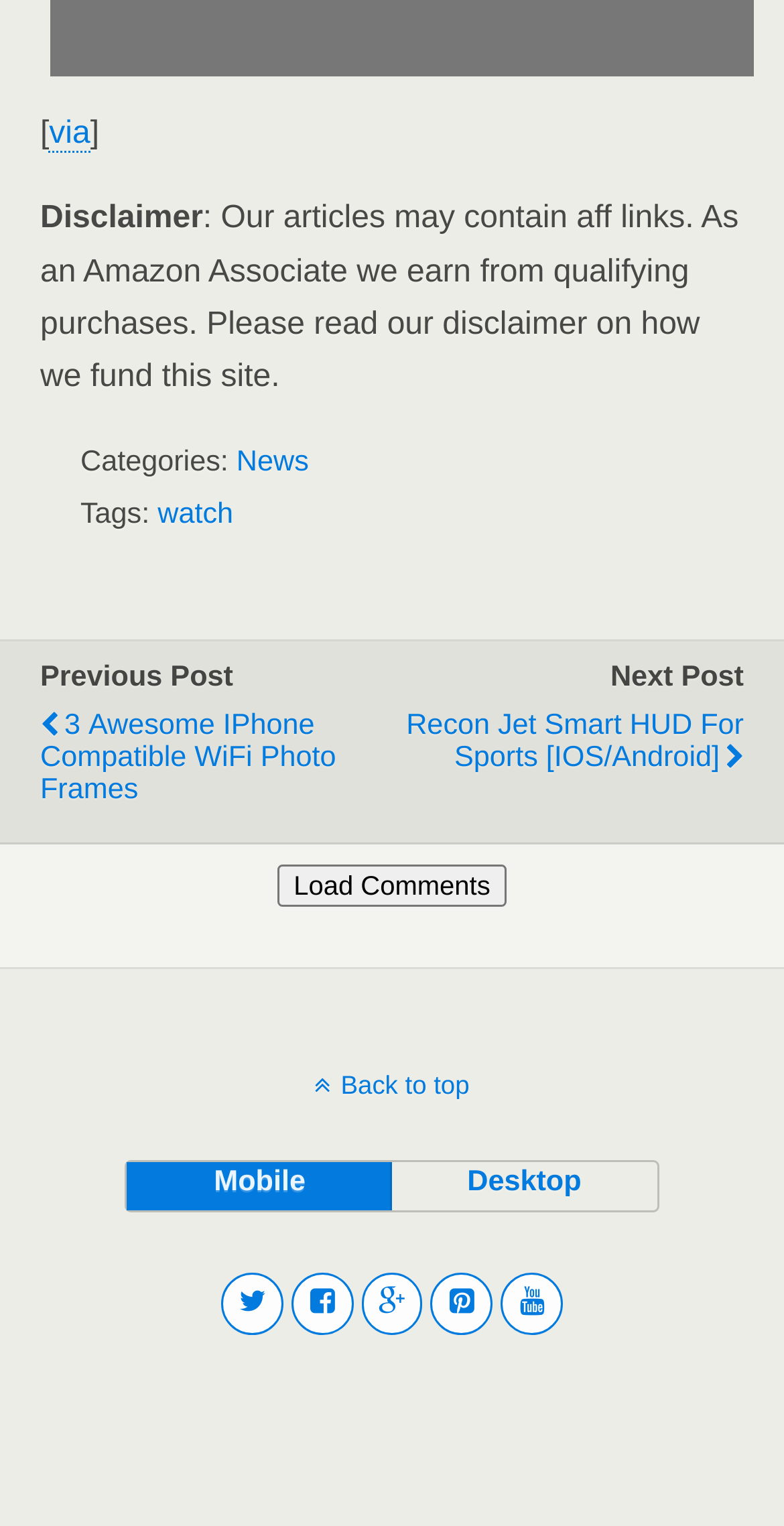Give a one-word or short-phrase answer to the following question: 
What are the categories listed?

News